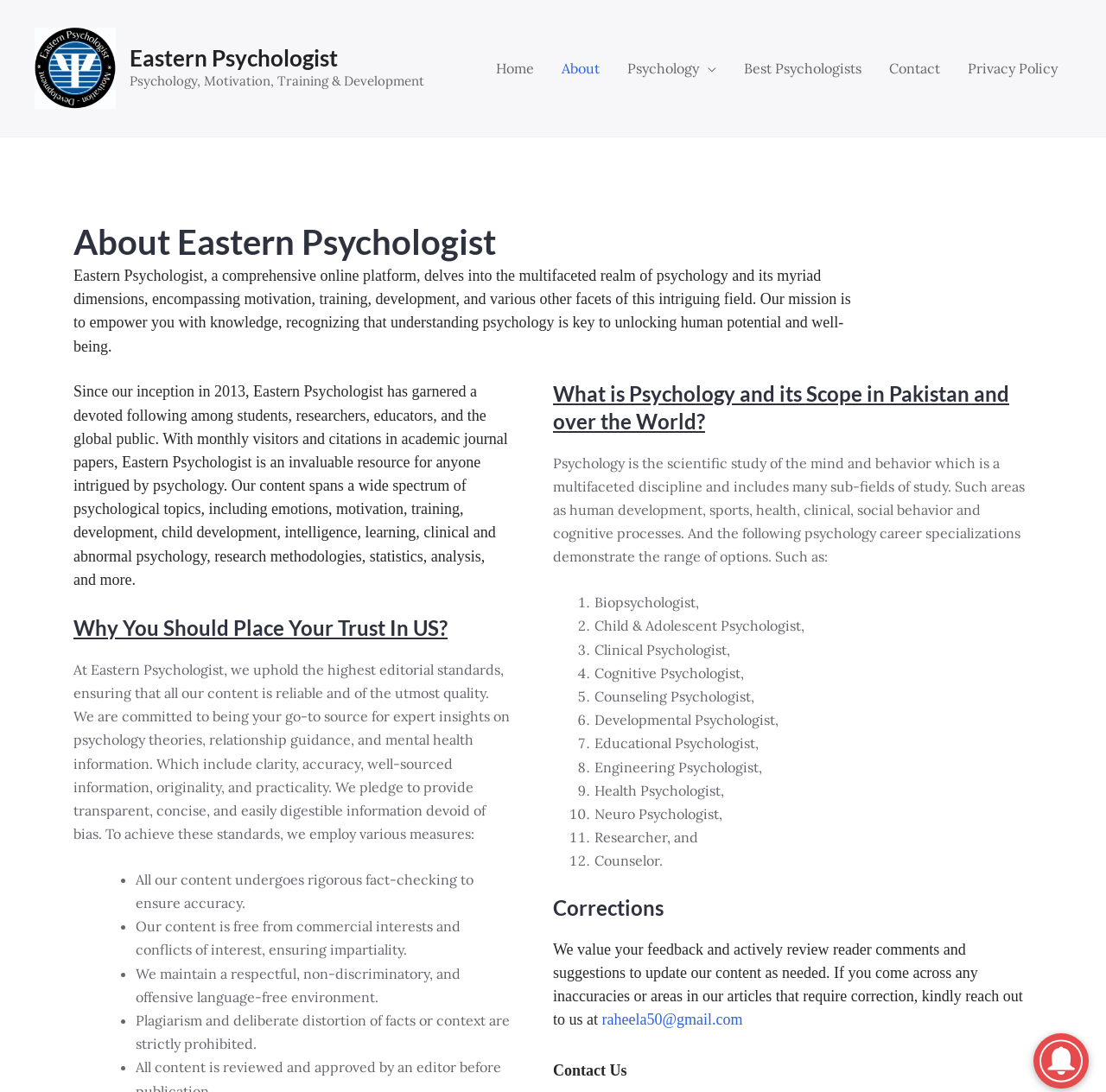How many psychology career specializations are listed?
Based on the screenshot, answer the question with a single word or phrase.

12